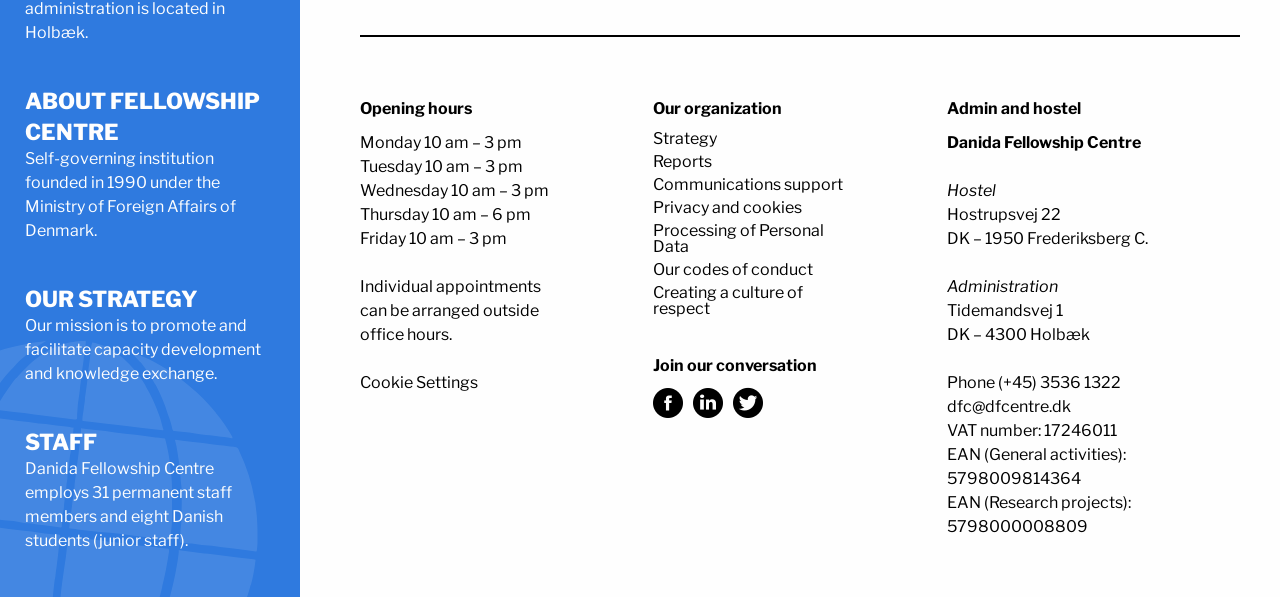Carefully observe the image and respond to the question with a detailed answer:
What is the name of the institution?

The answer can be found in the heading 'ABOUT FELLOWSHIP CENTRE' and the StaticText 'Danida Fellowship Centre employs 31 permanent staff members and eight Danish students (junior staff).' which indicates that the institution is called Fellowship Centre.